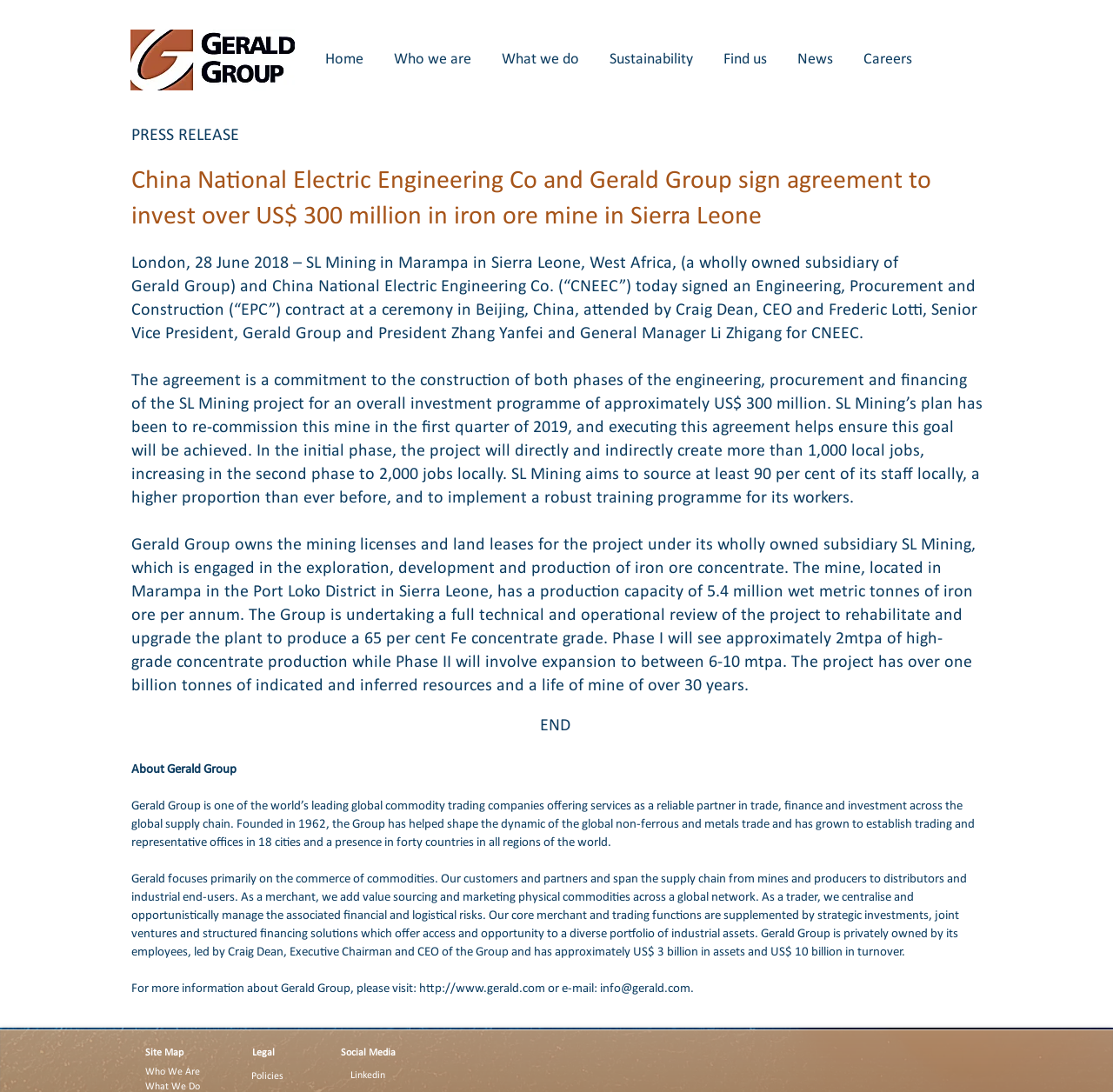Please determine the bounding box coordinates of the element to click on in order to accomplish the following task: "Click the 'Home' link". Ensure the coordinates are four float numbers ranging from 0 to 1, i.e., [left, top, right, bottom].

[0.278, 0.037, 0.34, 0.072]